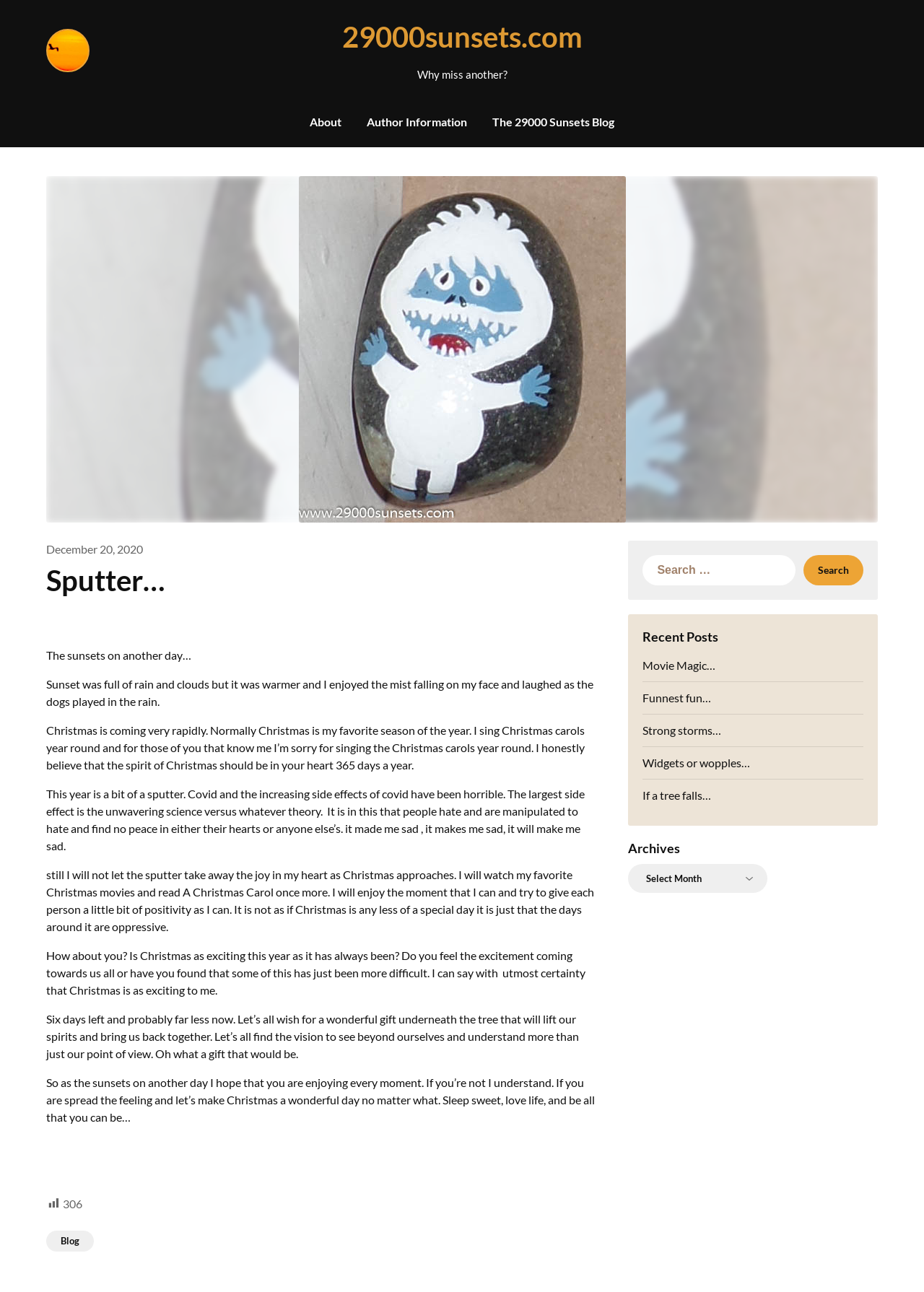Locate the bounding box coordinates of the clickable region to complete the following instruction: "View the archives."

[0.68, 0.669, 0.831, 0.691]